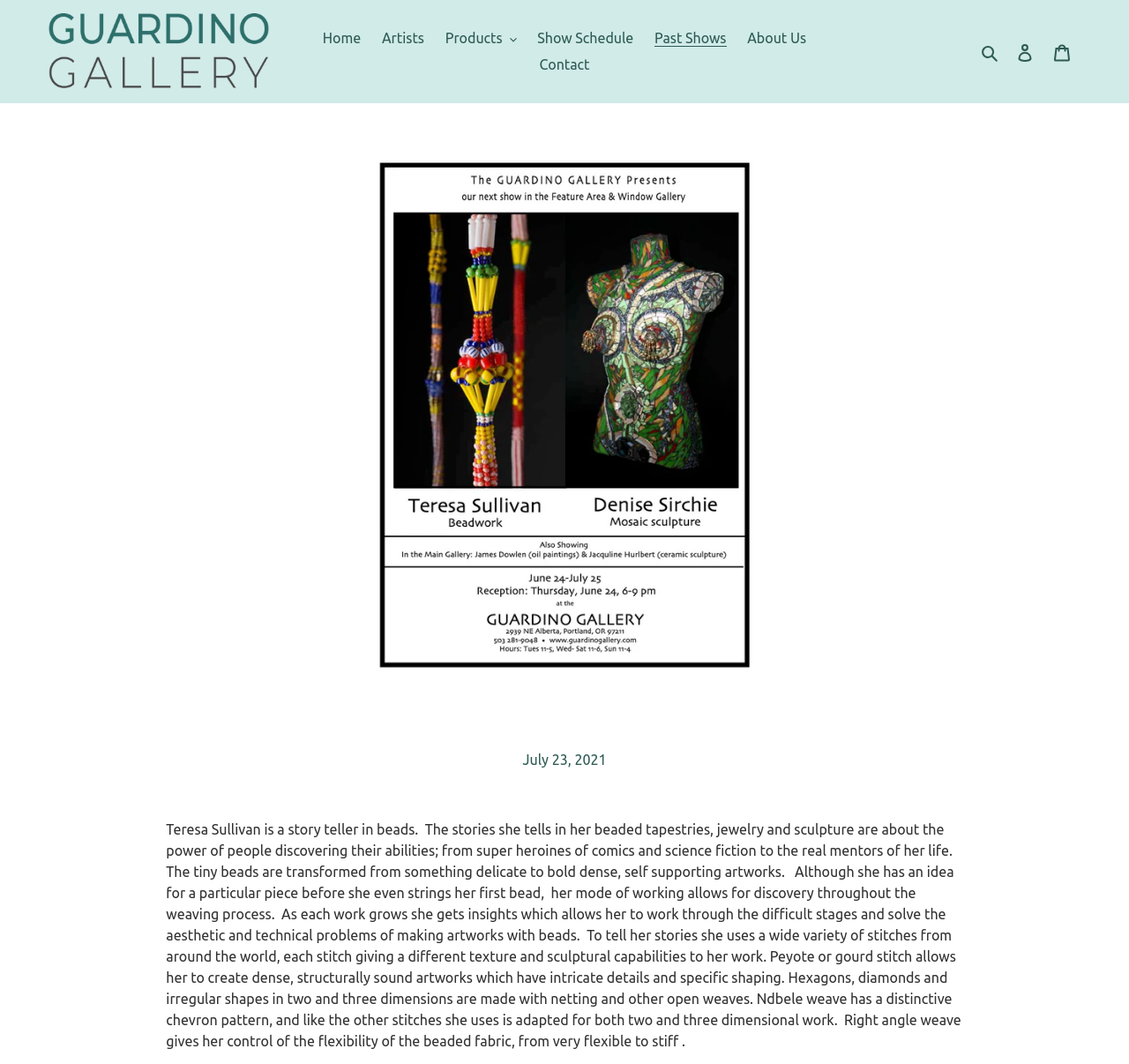What is the theme of Teresa Sullivan's stories?
Refer to the image and provide a concise answer in one word or phrase.

people discovering their abilities